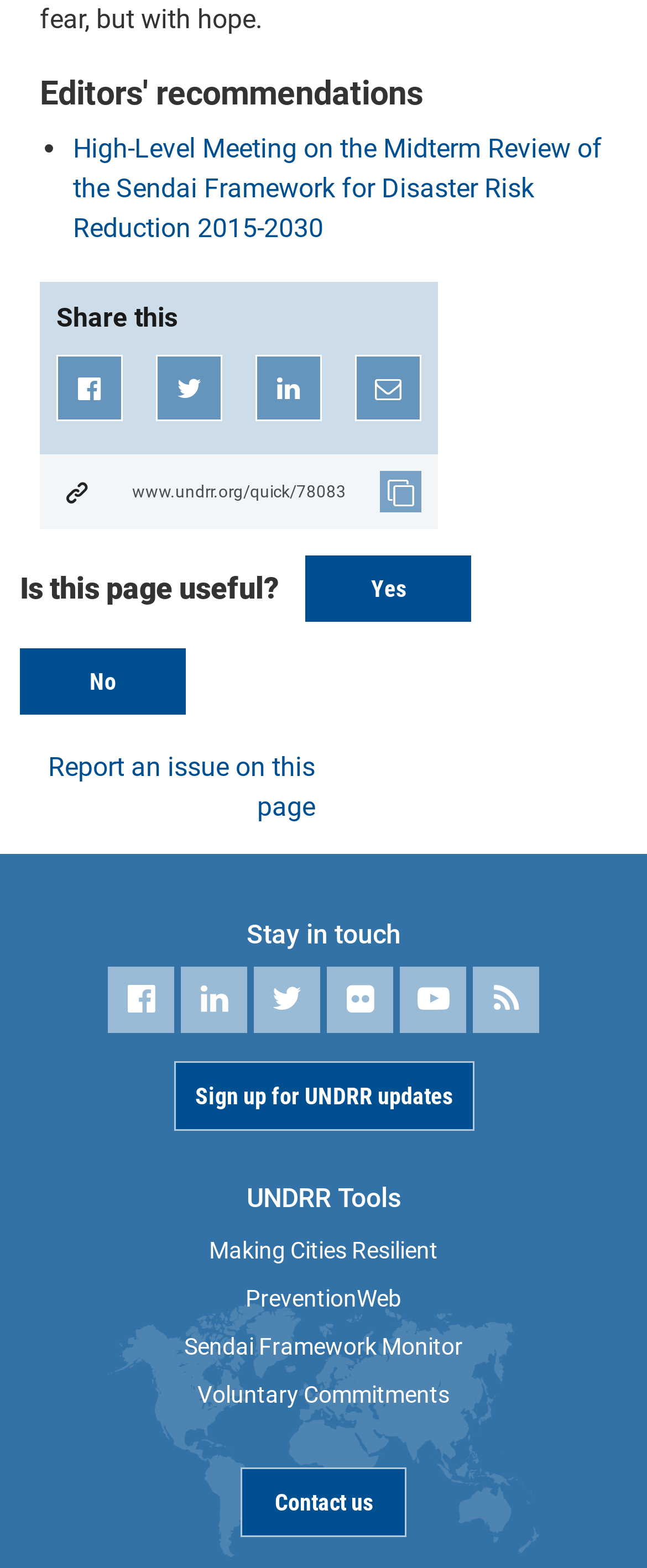Can you determine the bounding box coordinates of the area that needs to be clicked to fulfill the following instruction: "Copy to Clipboard"?

[0.062, 0.29, 0.677, 0.338]